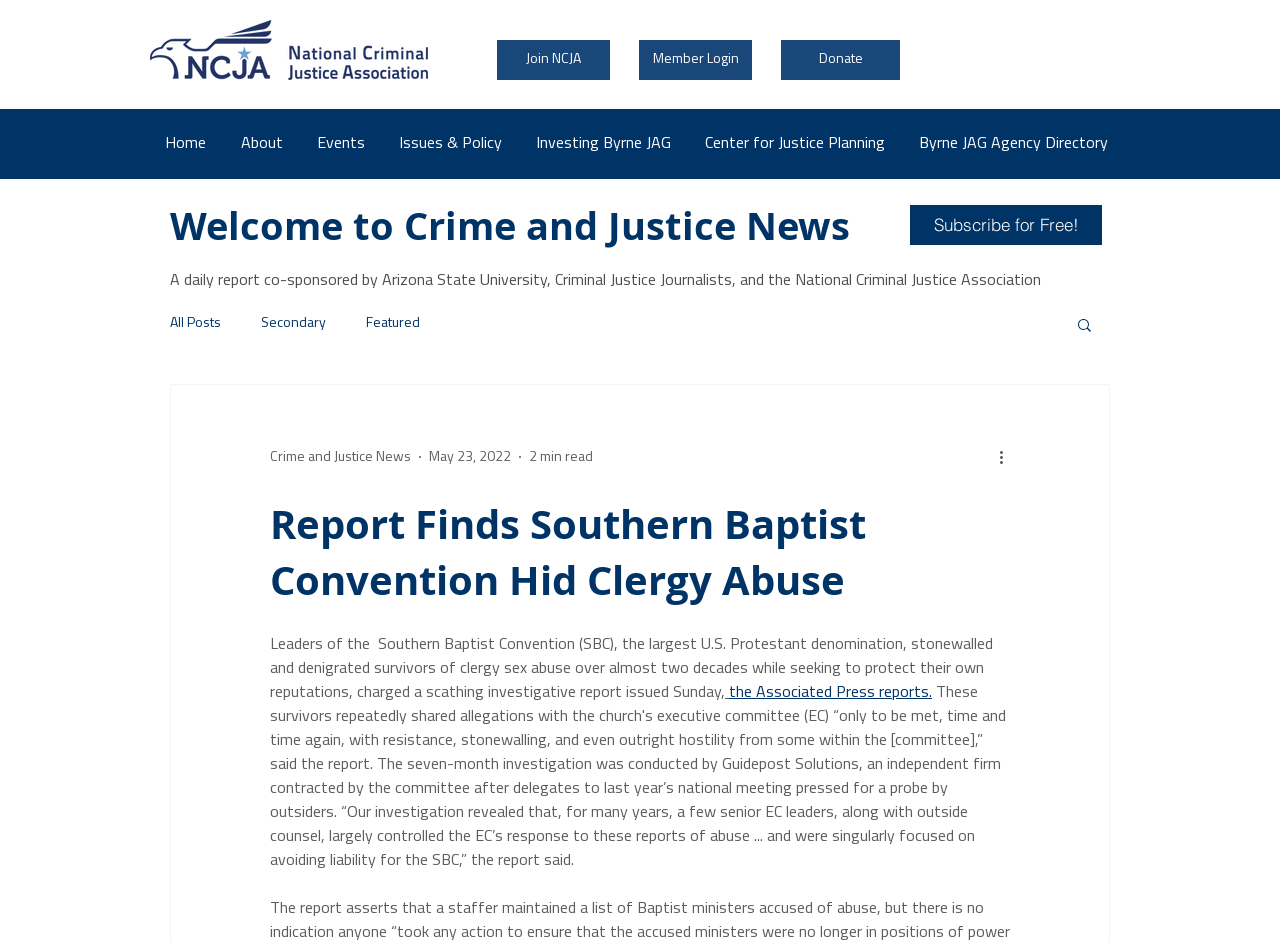Respond with a single word or phrase to the following question: What is the name of the daily report?

Crime and Justice News